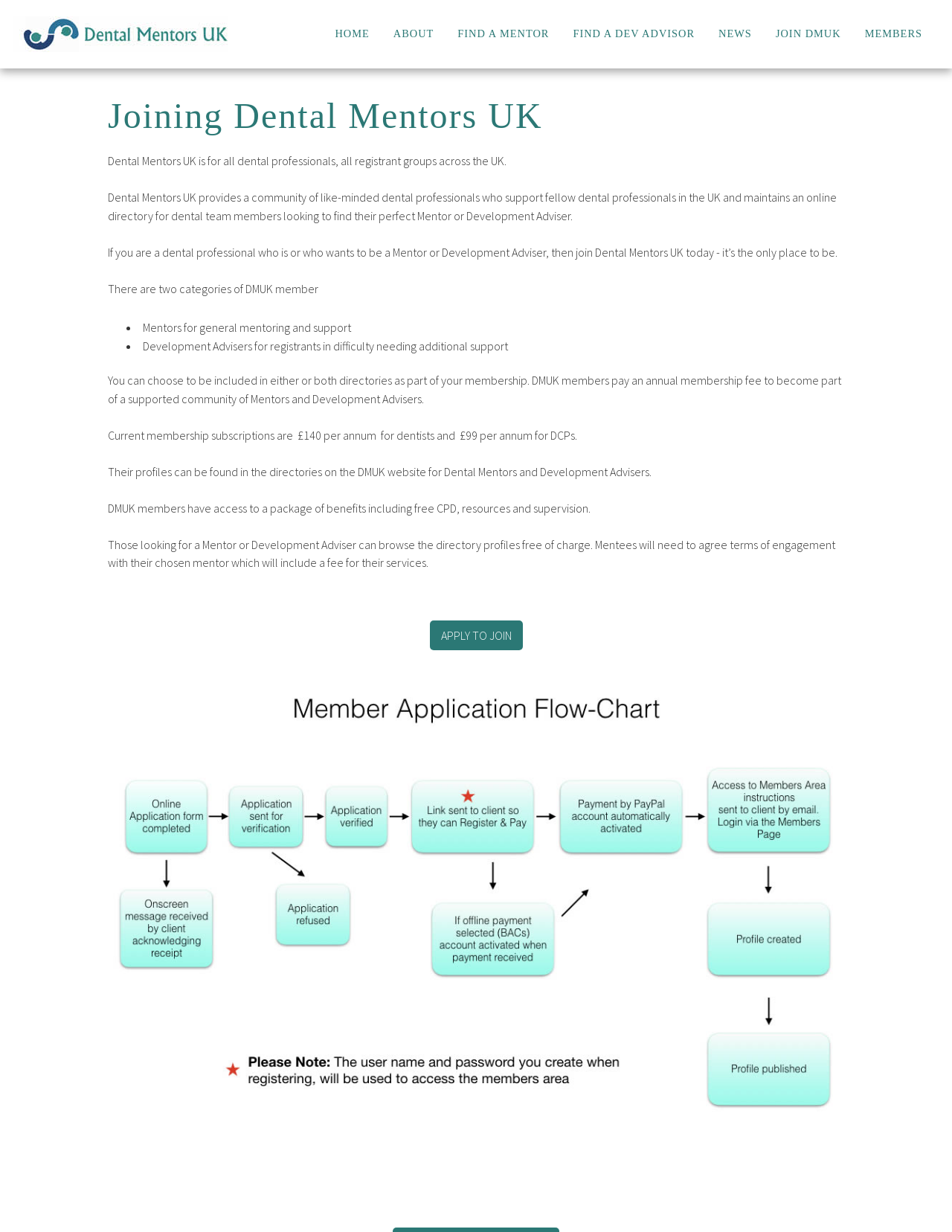Based on the image, please elaborate on the answer to the following question:
What is the purpose of Dental Mentors UK?

Based on the webpage, Dental Mentors UK is a community that supports dental professionals in the UK by providing a directory for mentors and development advisers. It aims to connect dental professionals who want to be mentors or development advisers with those who are looking for guidance.